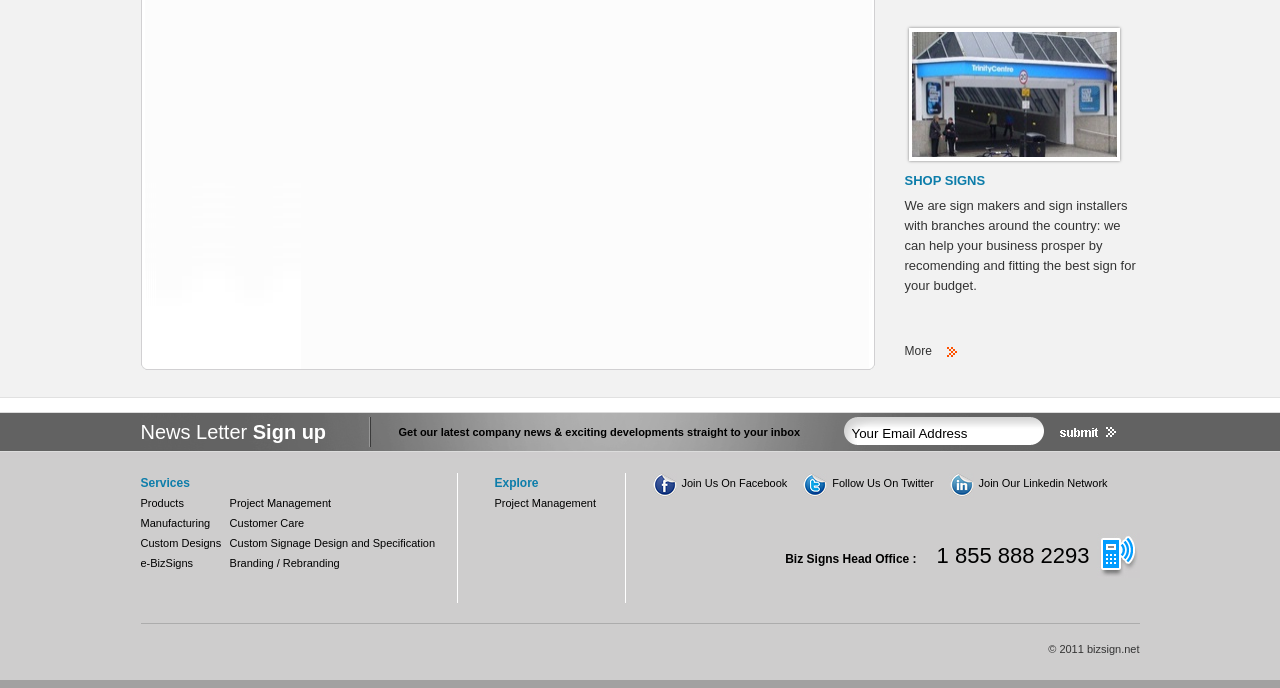Utilize the details in the image to give a detailed response to the question: What is the phone number of the head office?

The phone number of the head office is listed at the bottom of the webpage as '1 855 888 2293', along with the address 'Biz Signs Head Office :'.